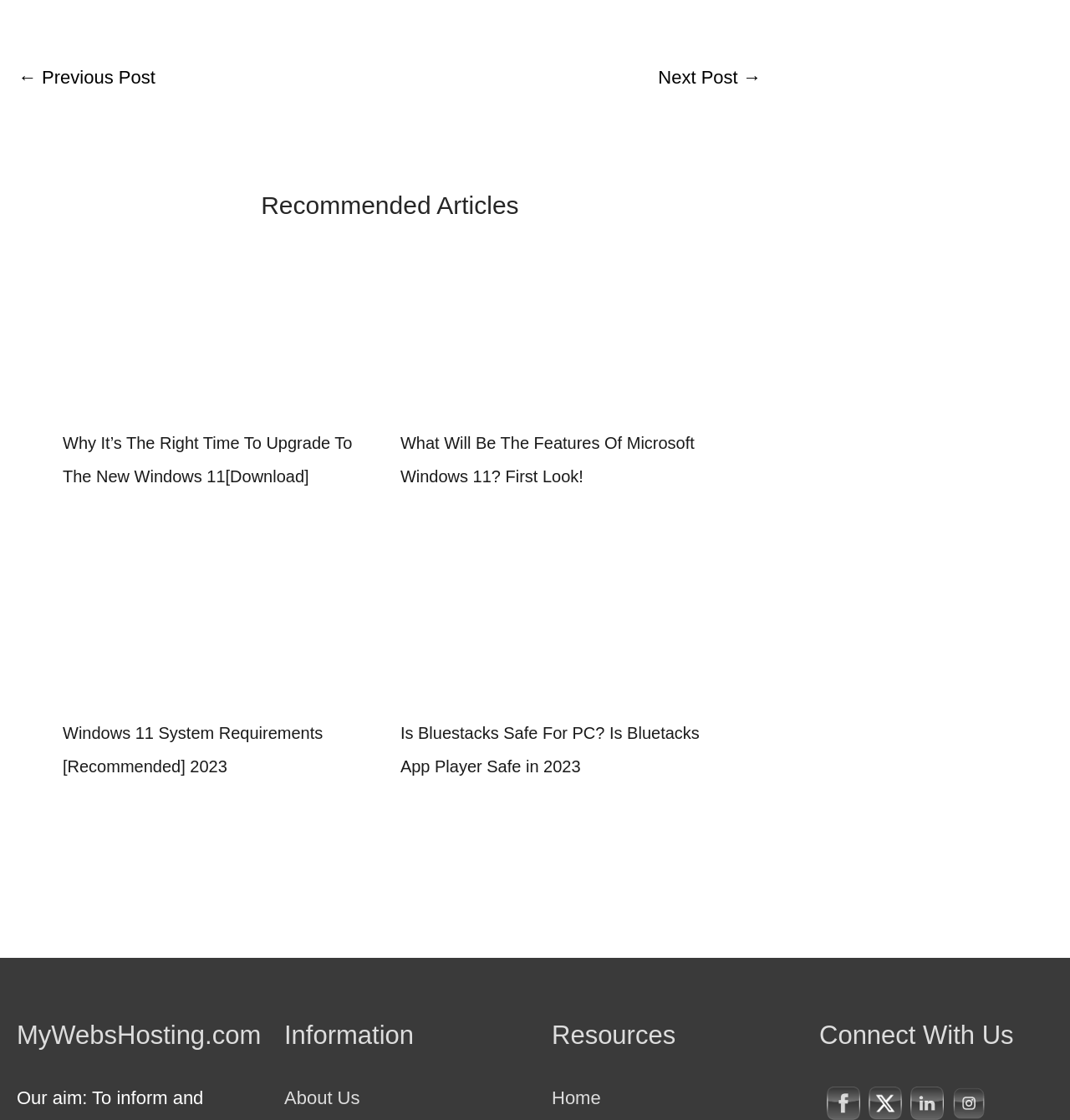Identify the bounding box coordinates of the element to click to follow this instruction: 'Visit the 'About Us' page'. Ensure the coordinates are four float values between 0 and 1, provided as [left, top, right, bottom].

[0.266, 0.971, 0.336, 0.989]